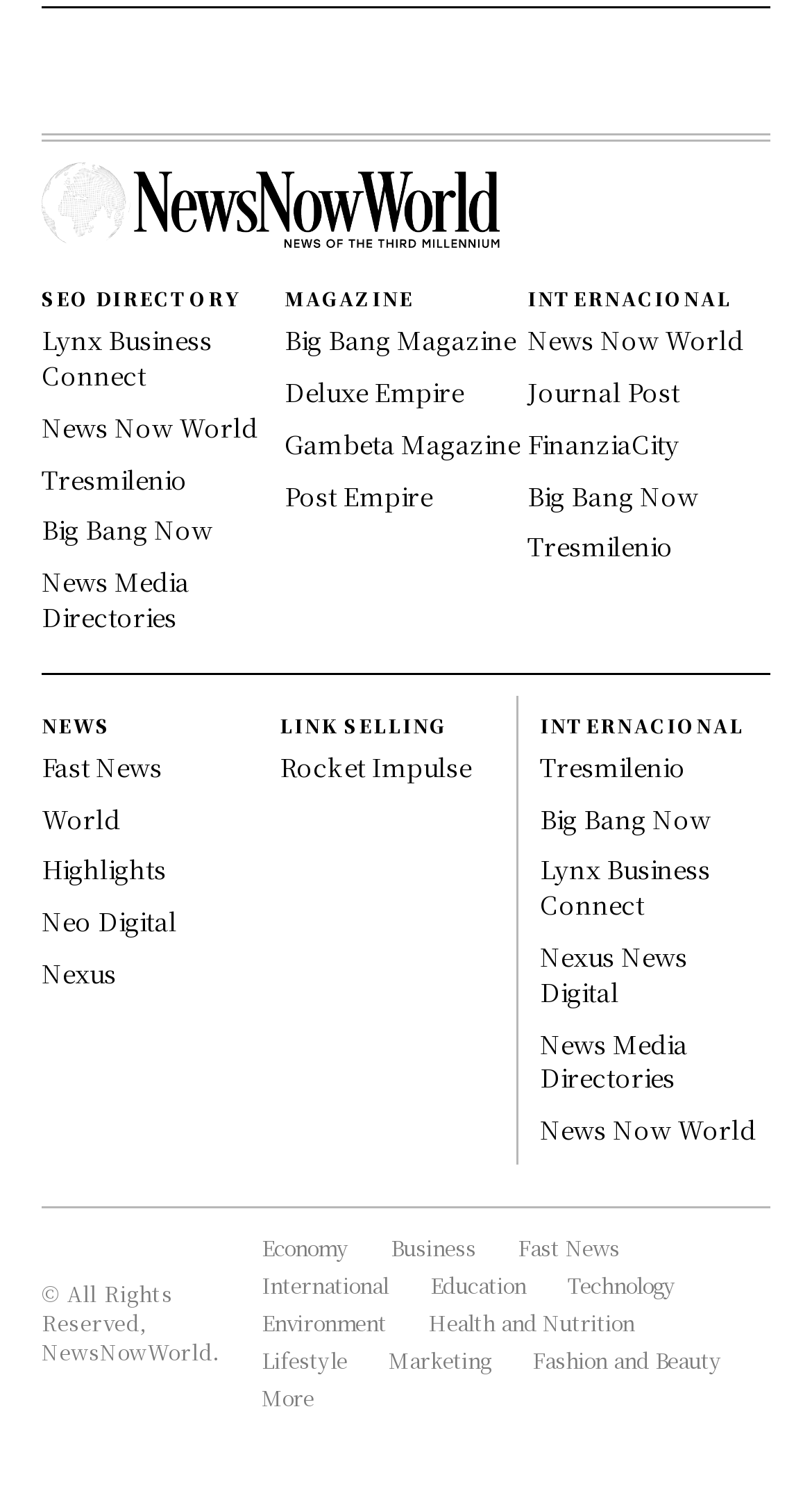What is the logo of this website? Please answer the question using a single word or phrase based on the image.

Logo